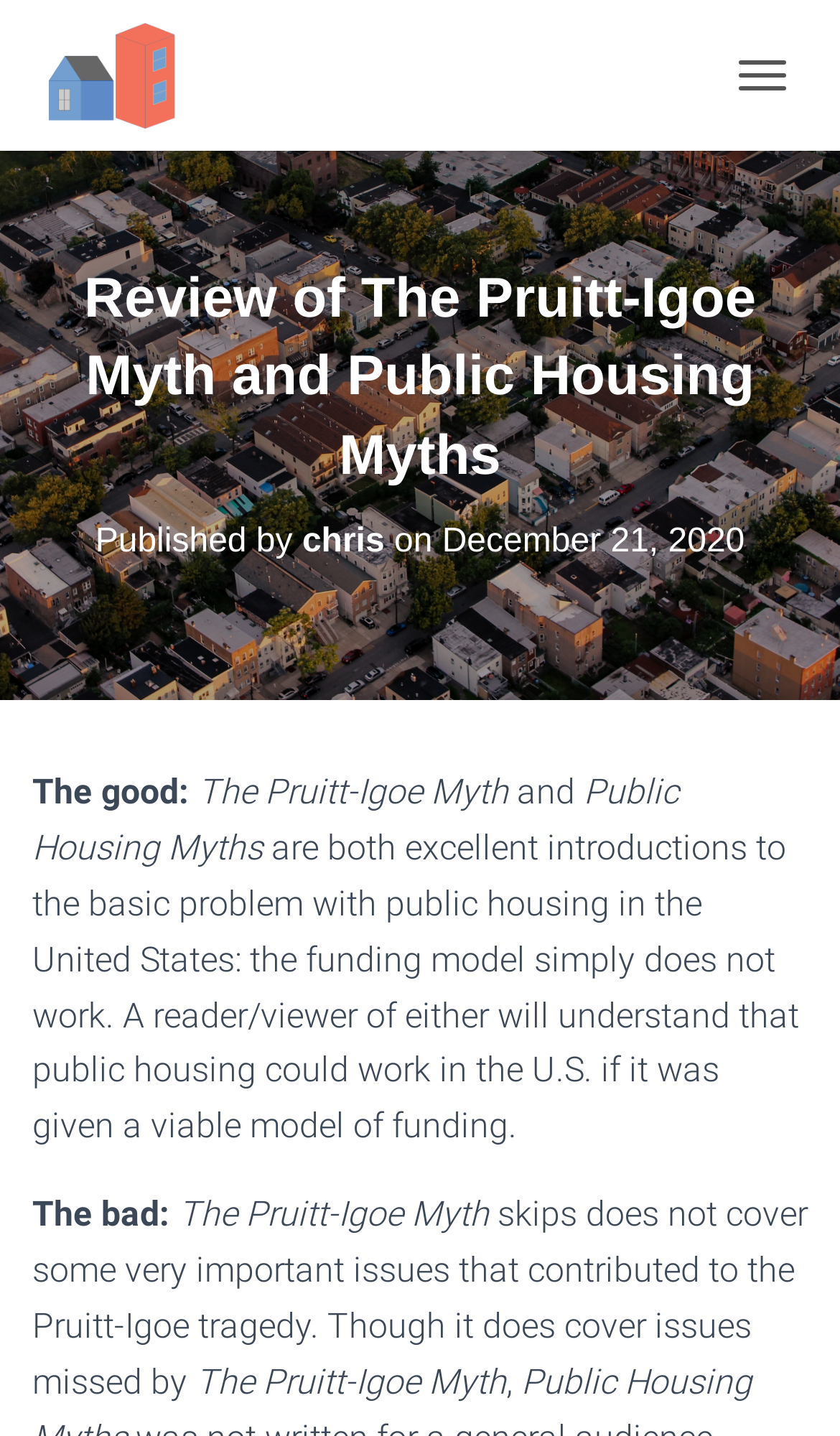Please examine the image and answer the question with a detailed explanation:
What is the name of the image on the webpage?

The image on the webpage has an OCR text 'Housing for All', which is located at the top of the webpage, next to the link with the same text.